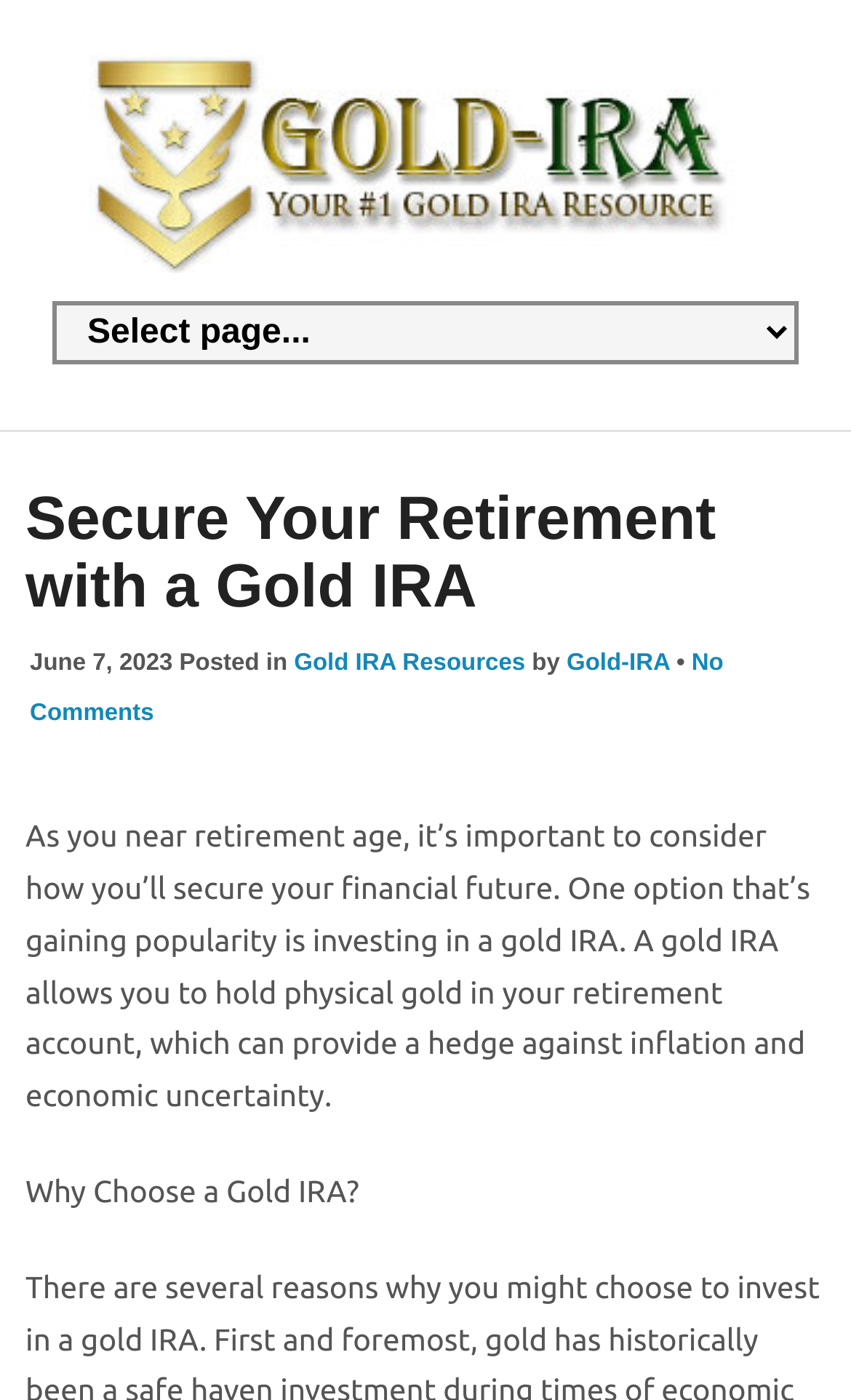Answer in one word or a short phrase: 
What is the purpose of a gold IRA?

Provide a hedge against inflation and economic uncertainty